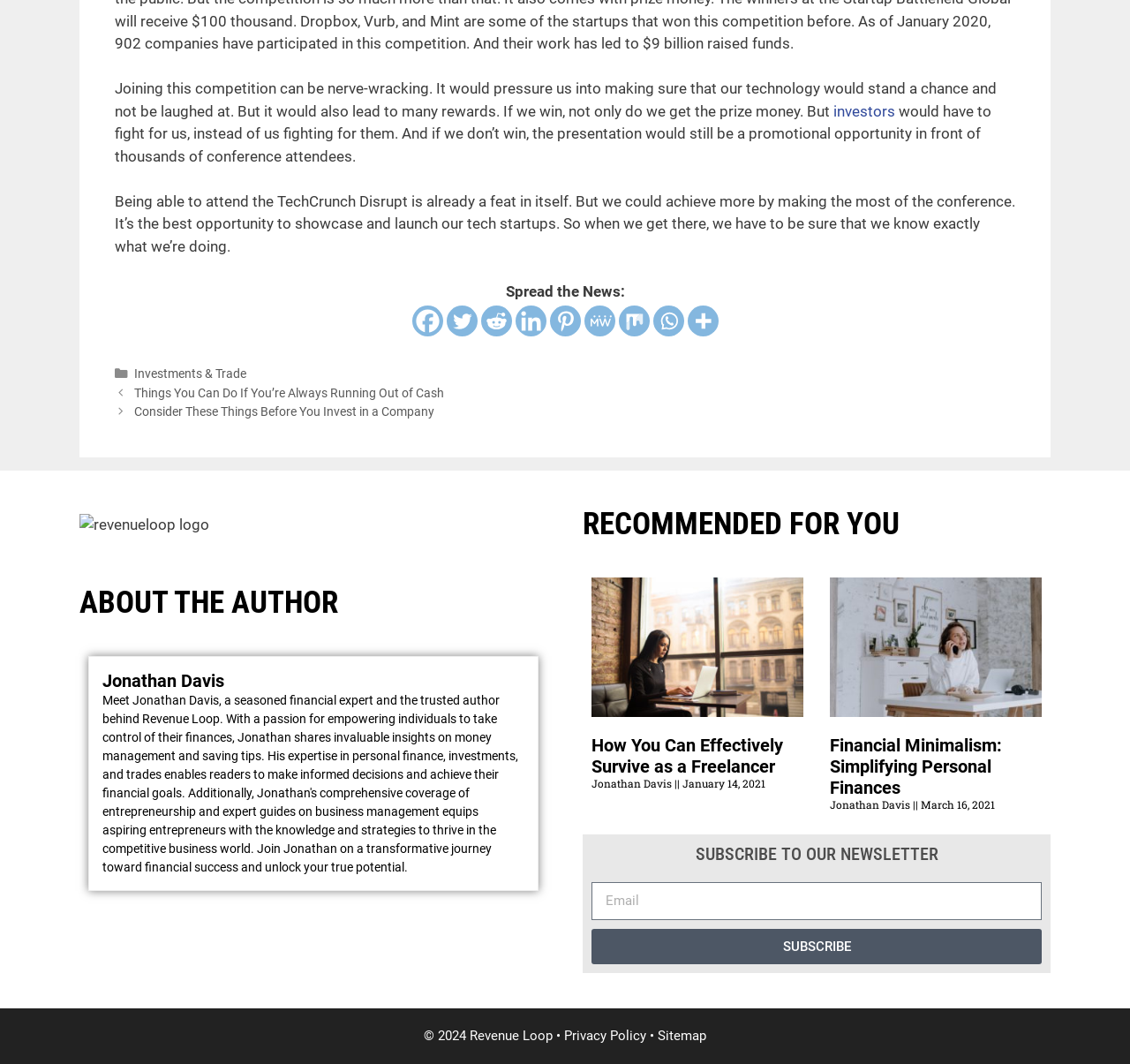What is the copyright year mentioned at the bottom of the webpage?
Based on the image, provide a one-word or brief-phrase response.

2024